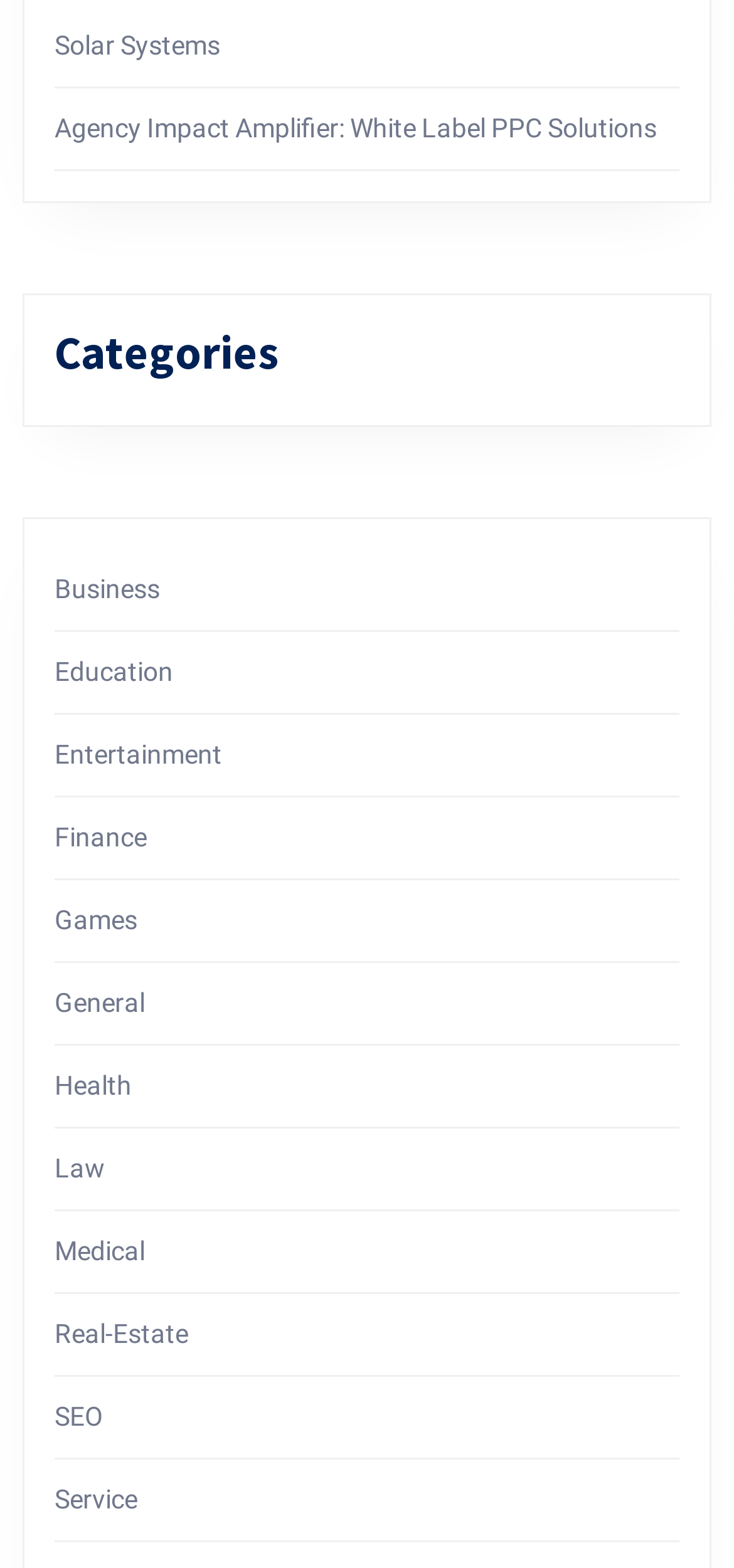Is 'SEO' a category related to business?
By examining the image, provide a one-word or phrase answer.

Yes